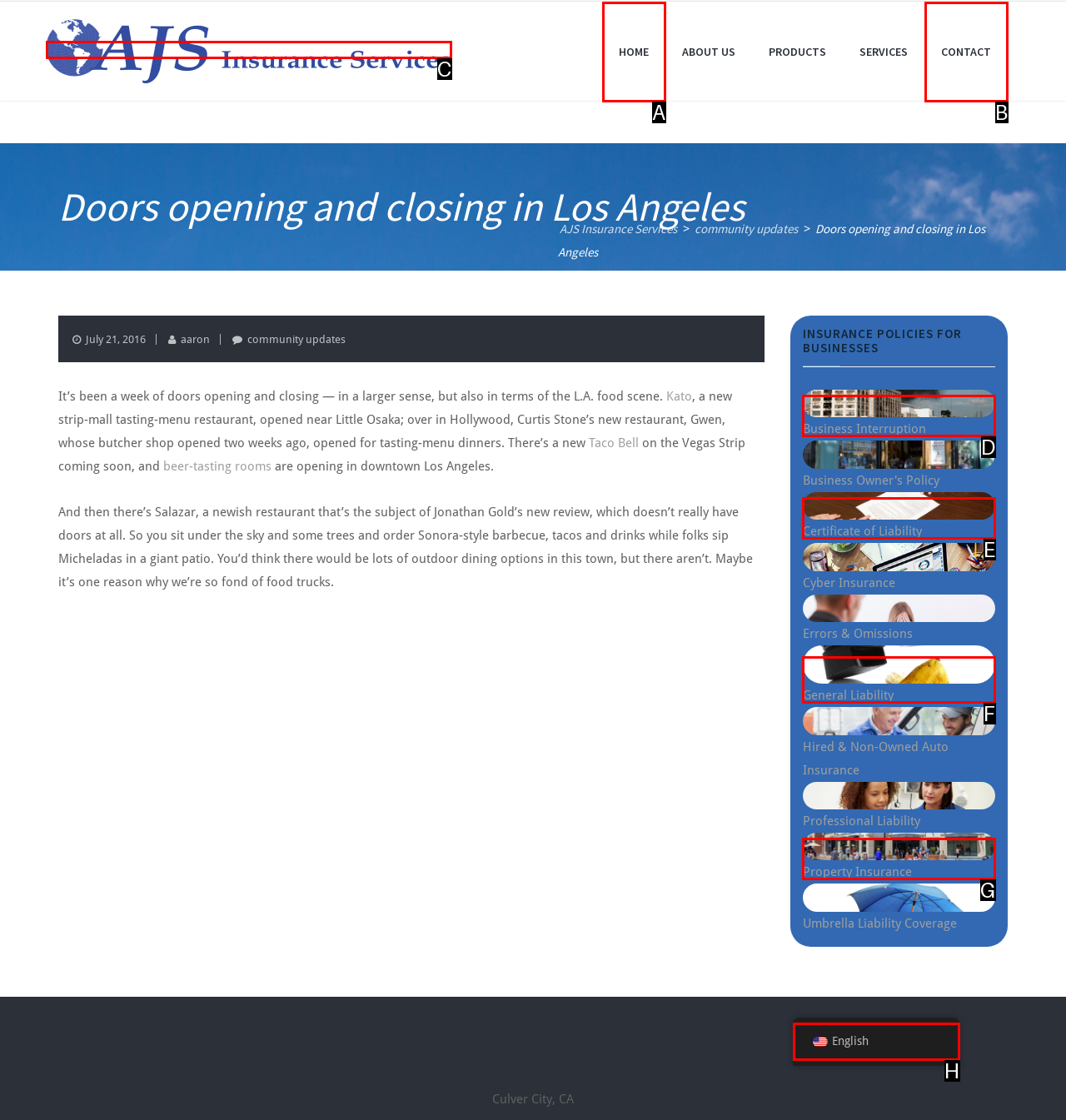Which lettered option matches the following description: Contact
Provide the letter of the matching option directly.

B